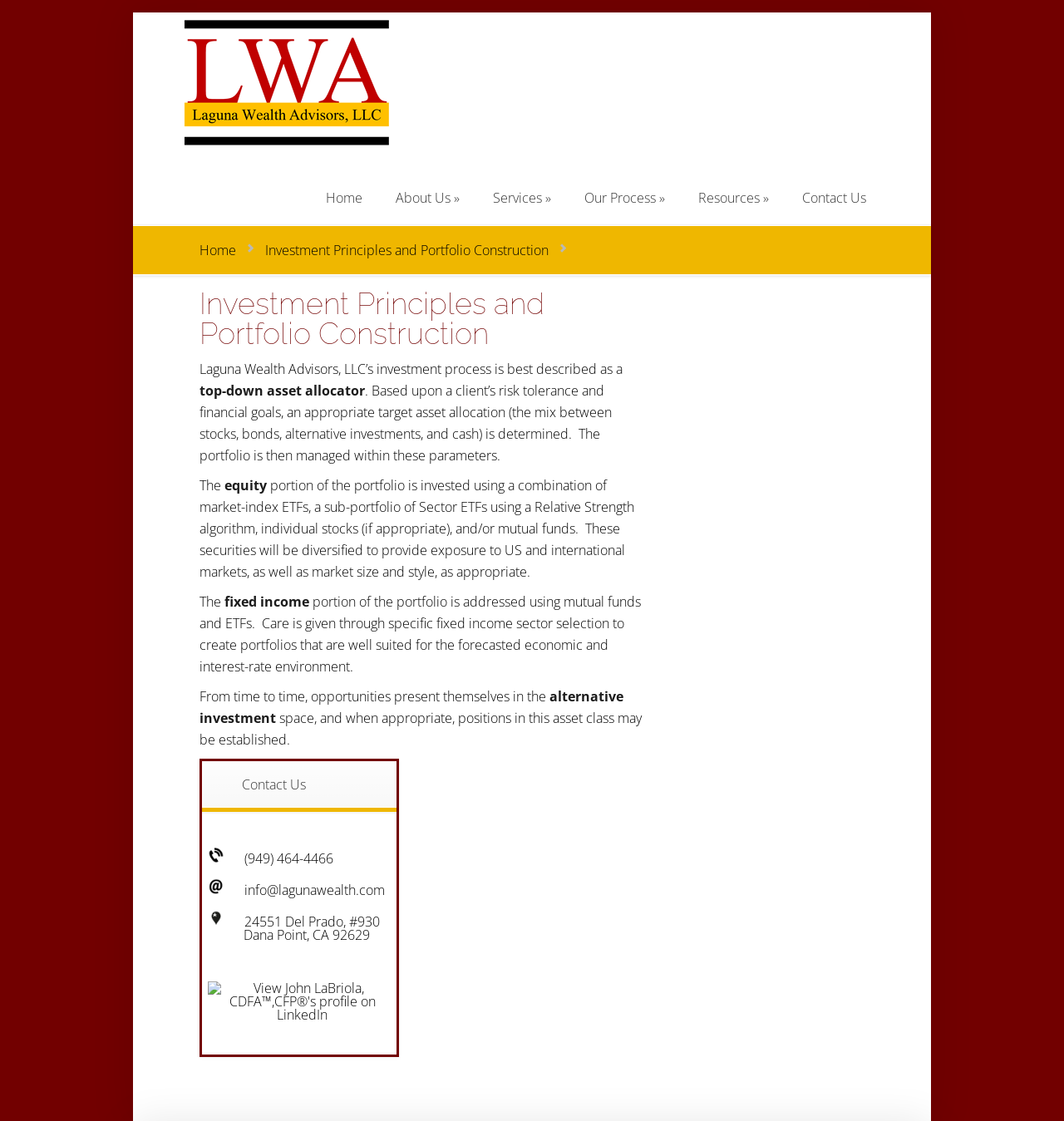Identify the bounding box coordinates of the clickable region to carry out the given instruction: "View Contact Us information".

[0.19, 0.679, 0.373, 0.724]